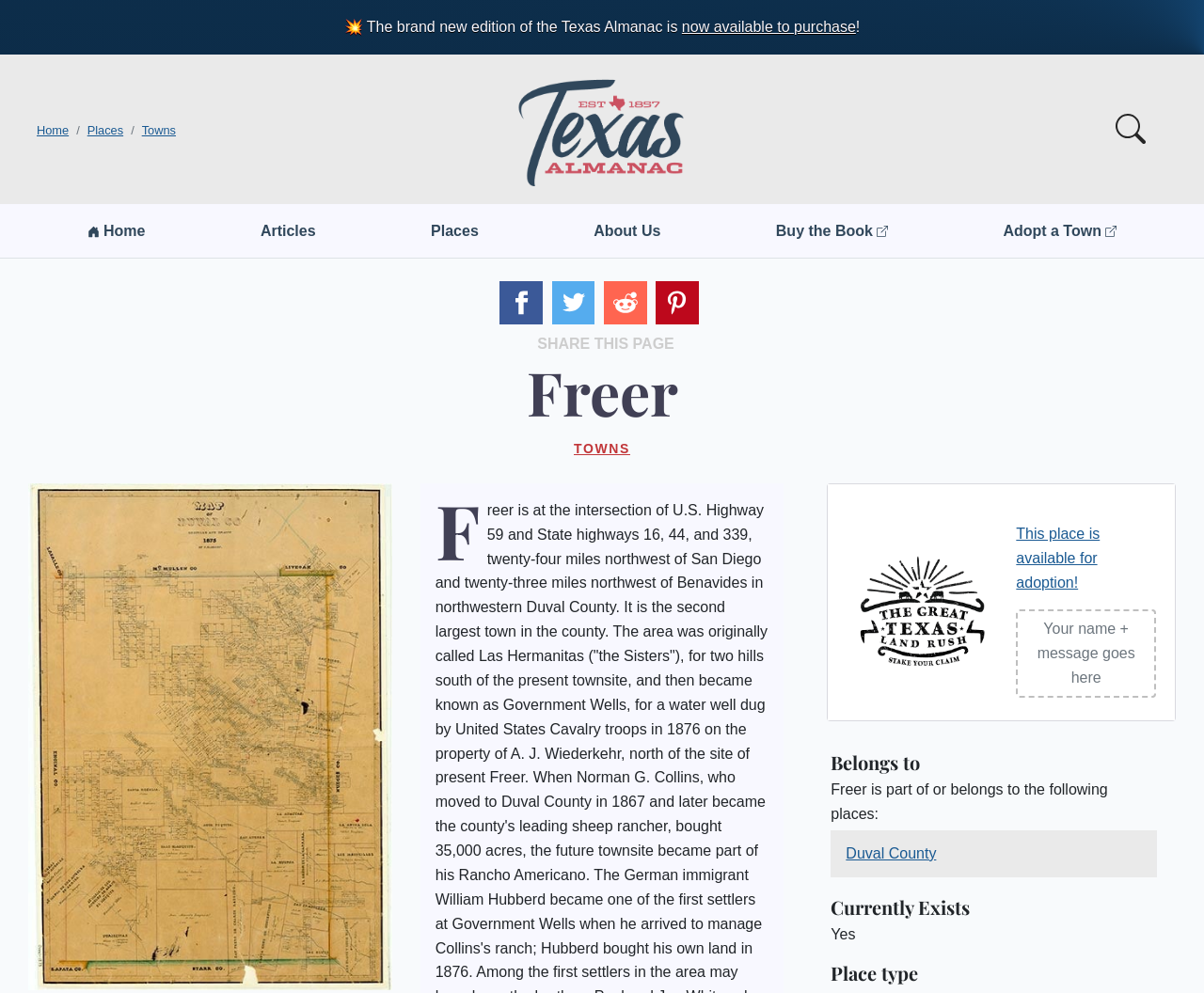Reply to the question below using a single word or brief phrase:
What is the logo above the 'Places' link?

Texas Almanac Logo